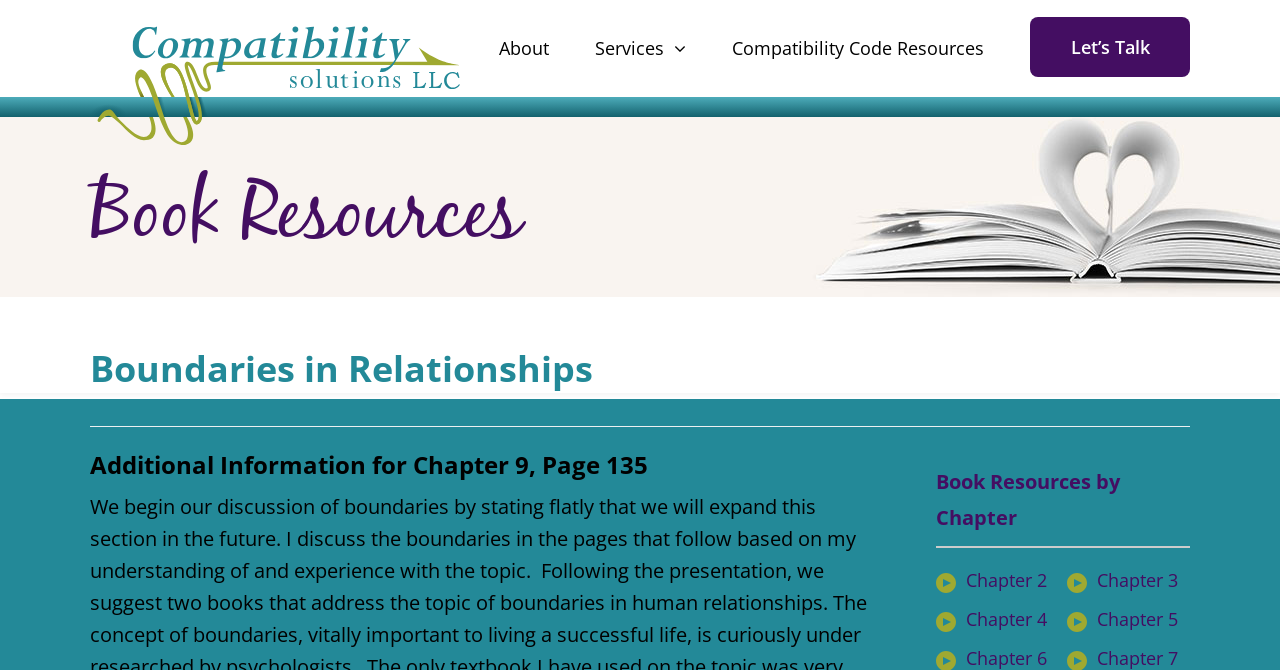Find the bounding box coordinates of the clickable region needed to perform the following instruction: "view Chapter 2 resources". The coordinates should be provided as four float numbers between 0 and 1, i.e., [left, top, right, bottom].

[0.754, 0.848, 0.818, 0.884]